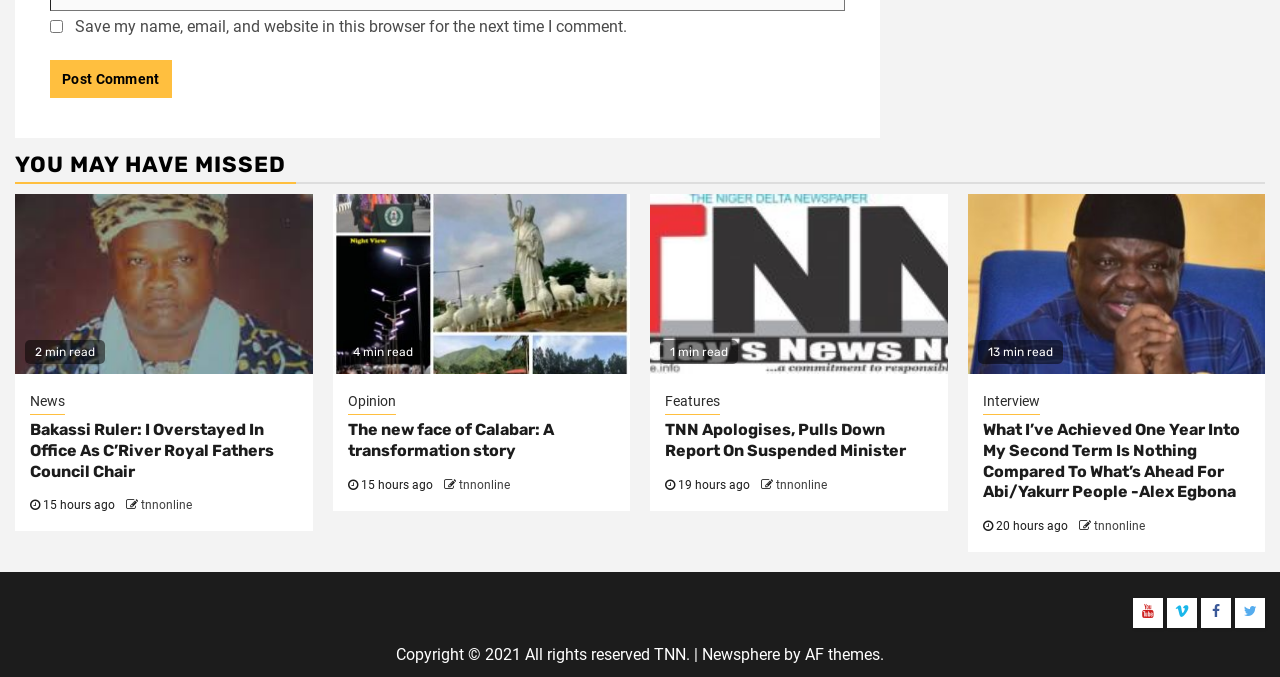Please find the bounding box coordinates (top-left x, top-left y, bottom-right x, bottom-right y) in the screenshot for the UI element described as follows: Garden Center

None